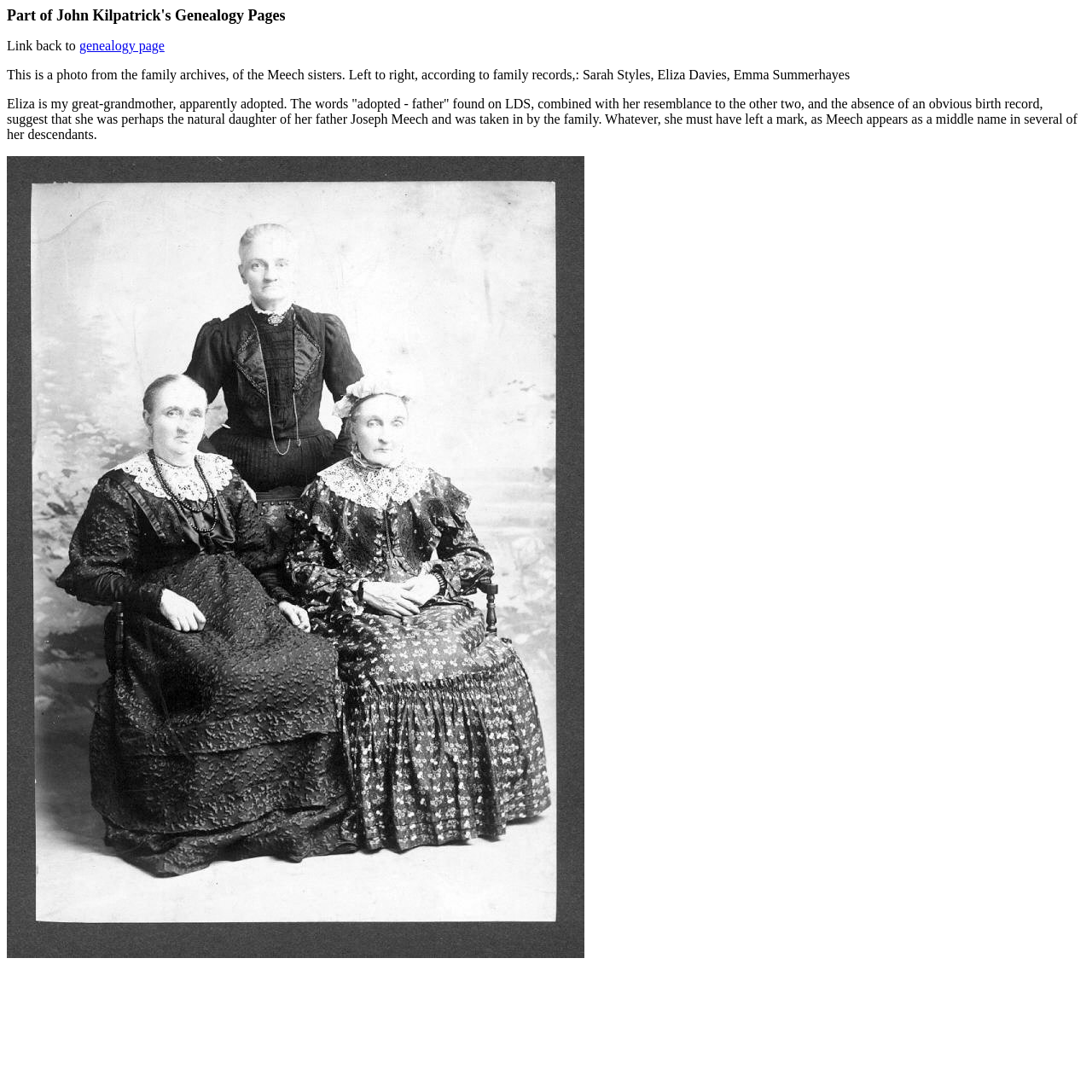Specify the bounding box coordinates (top-left x, top-left y, bottom-right x, bottom-right y) of the UI element in the screenshot that matches this description: genealogy page

[0.073, 0.035, 0.151, 0.048]